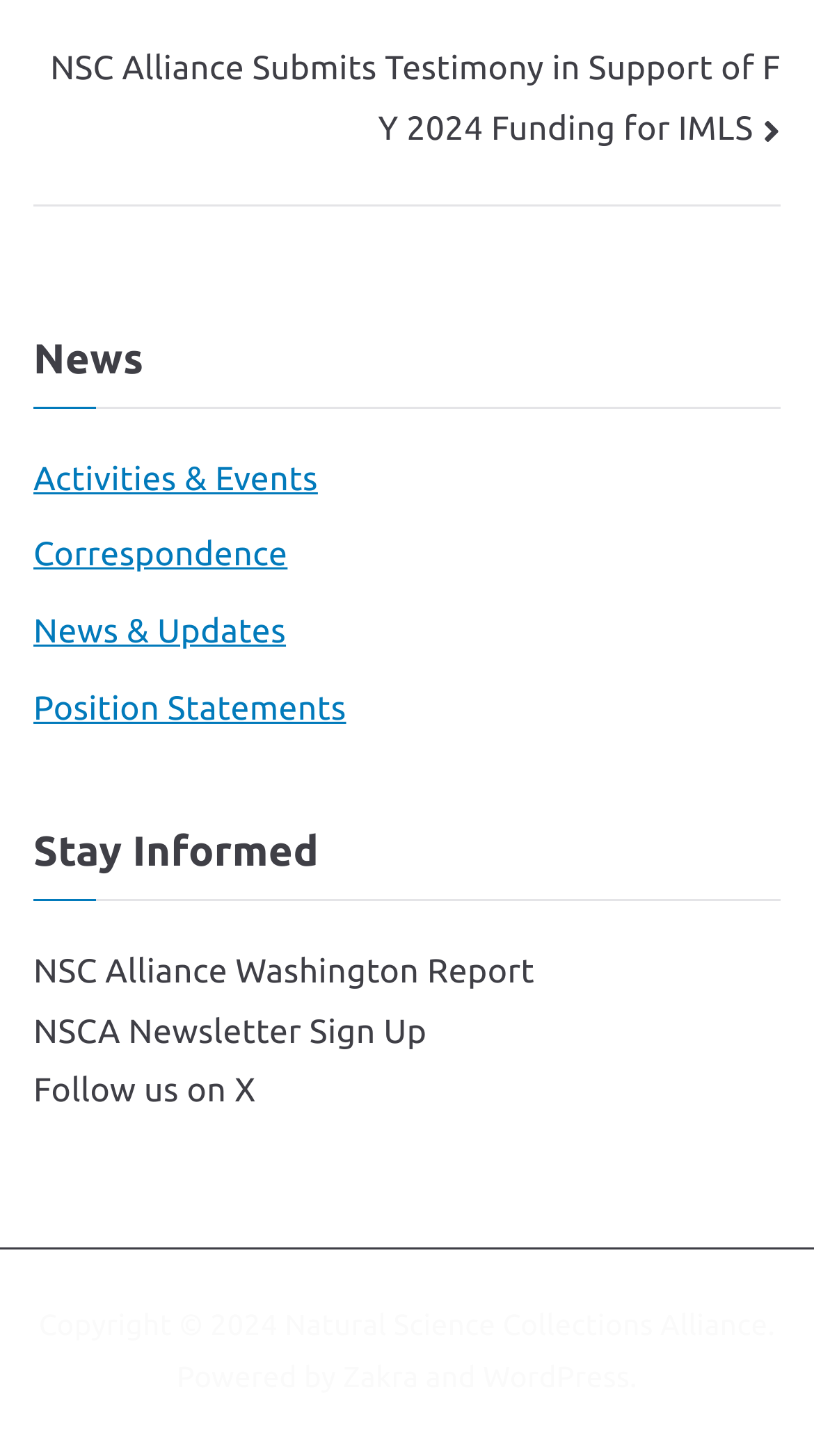How many links are there in the 'Stay Informed' section?
From the details in the image, provide a complete and detailed answer to the question.

The 'Stay Informed' section has three links: 'NSC Alliance Washington Report', 'NSCA Newsletter Sign Up', and 'Follow us on X'. These links are likely related to staying informed about the organization's activities and news.